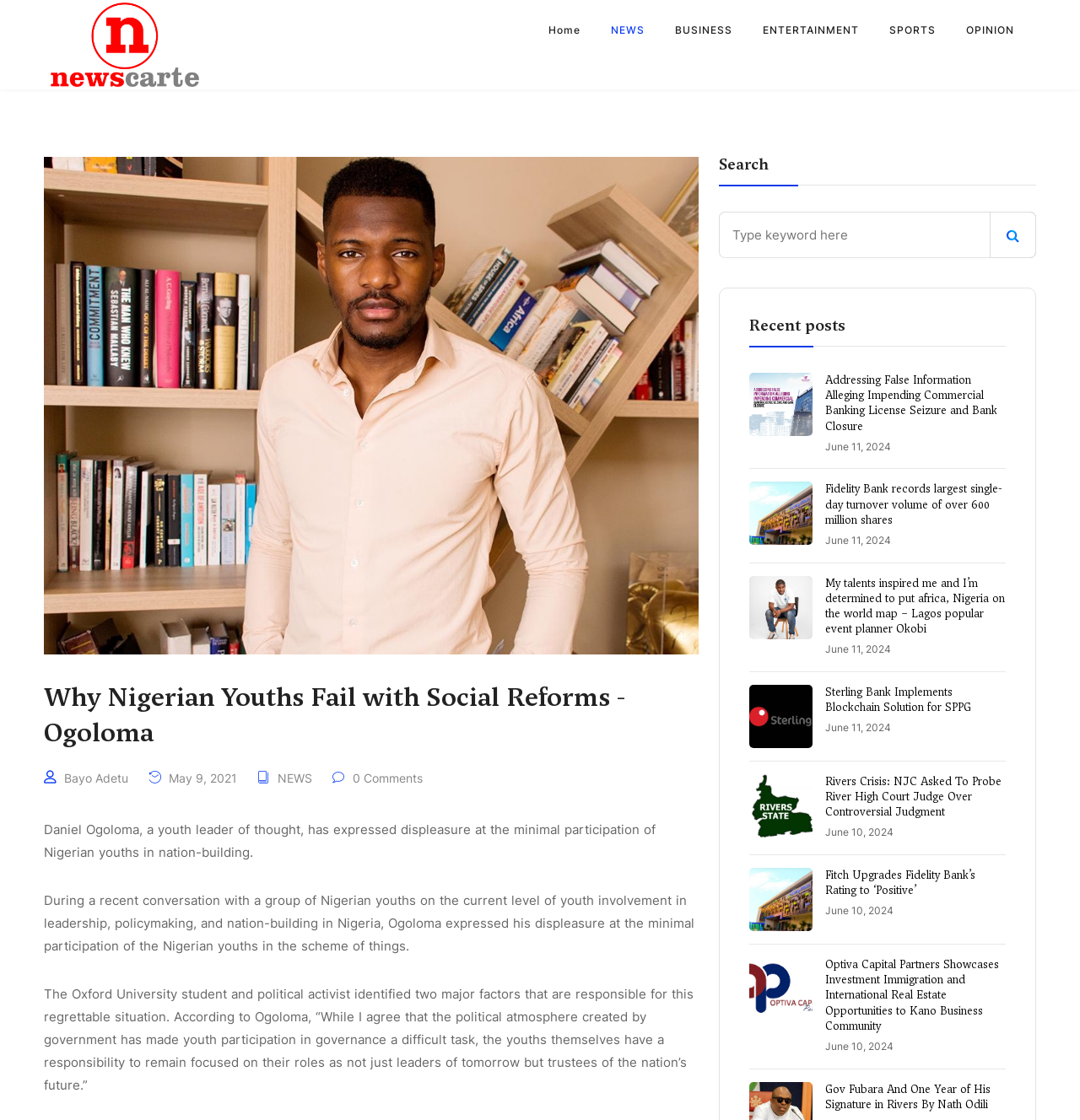Please locate the bounding box coordinates of the region I need to click to follow this instruction: "Click the 'NEWS' link".

[0.552, 0.0, 0.611, 0.054]